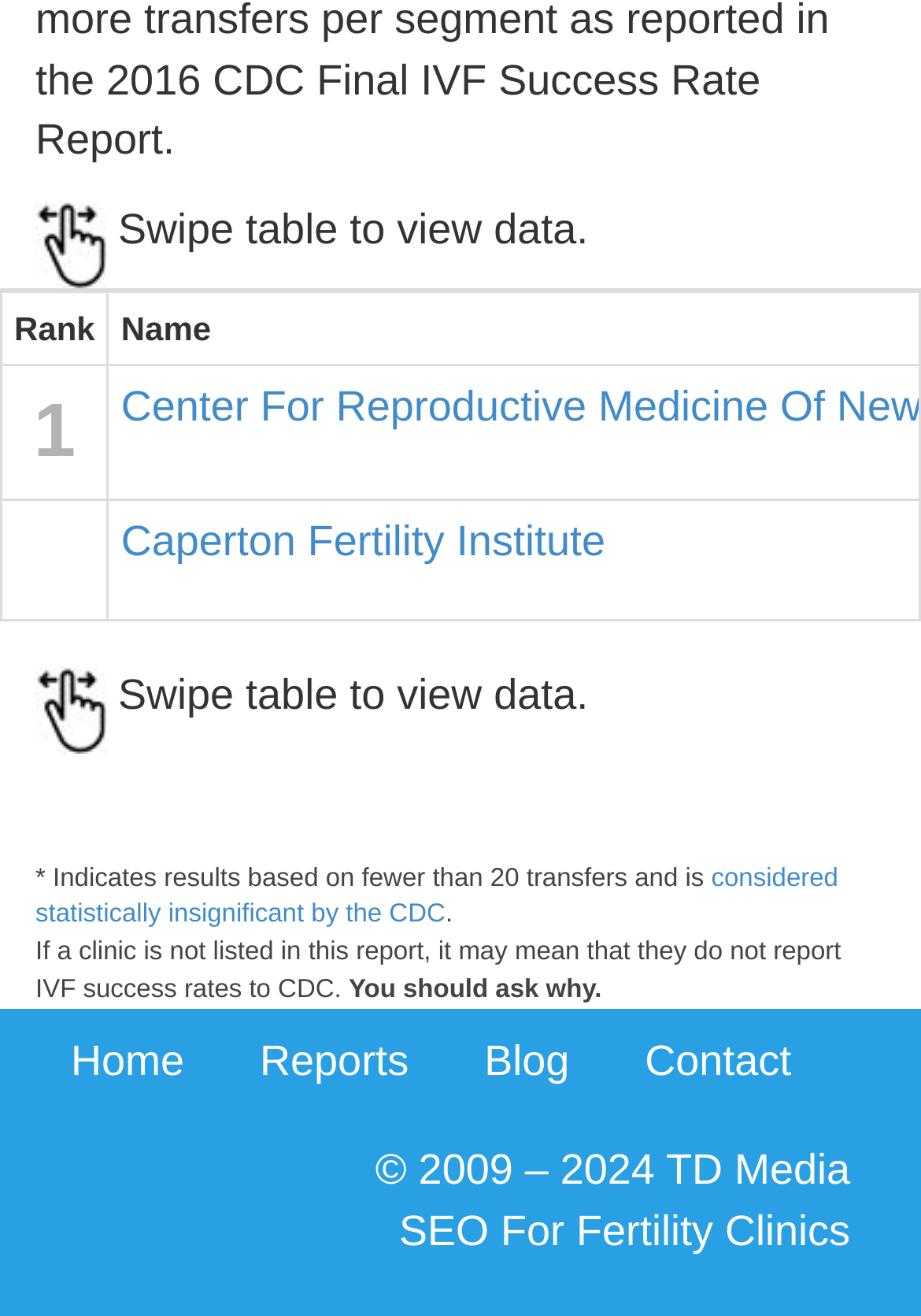How many links are in the footer section?
Give a one-word or short-phrase answer derived from the screenshot.

5